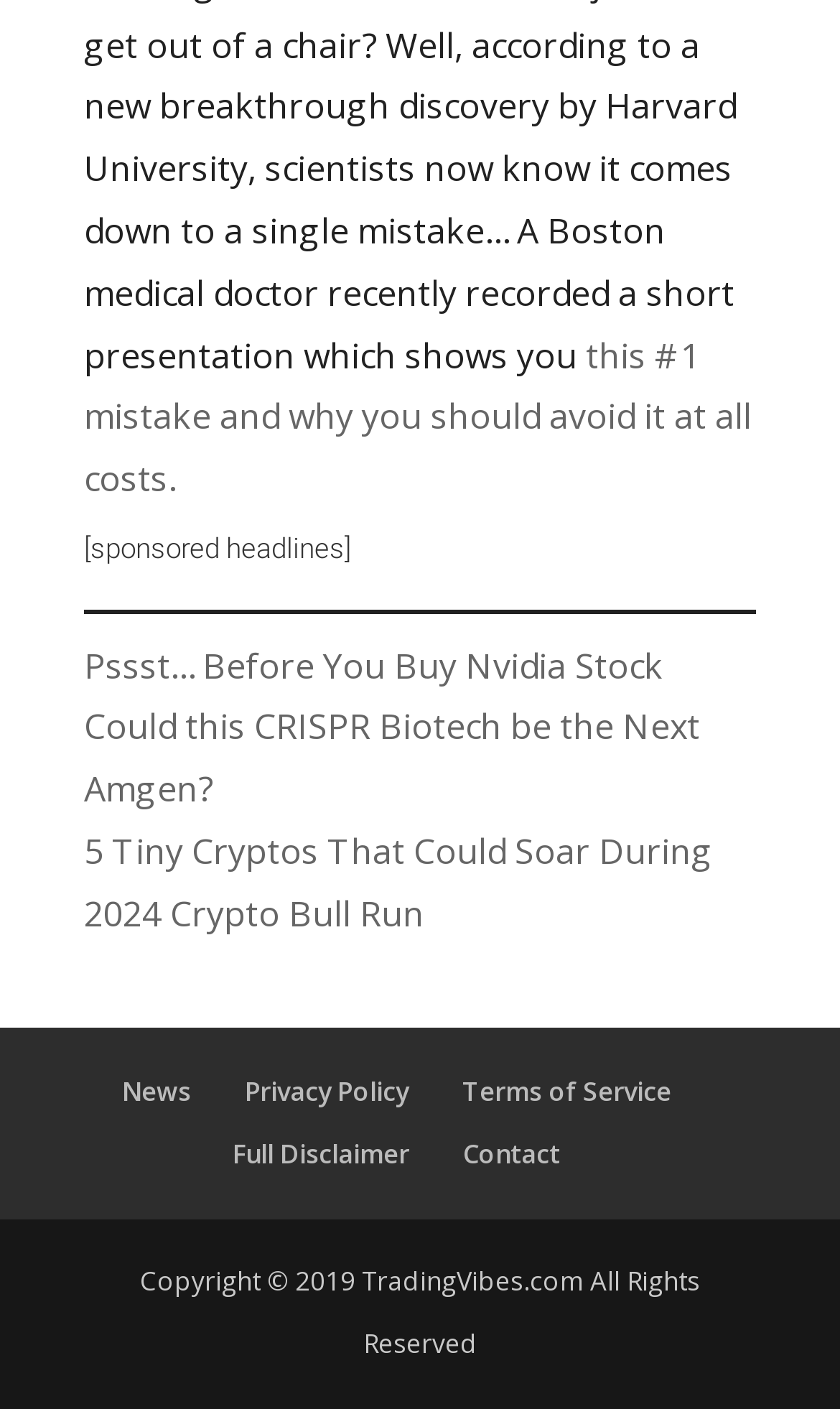Determine the bounding box coordinates for the area that needs to be clicked to fulfill this task: "Explore the article about Nvidia Stock". The coordinates must be given as four float numbers between 0 and 1, i.e., [left, top, right, bottom].

[0.1, 0.455, 0.79, 0.489]